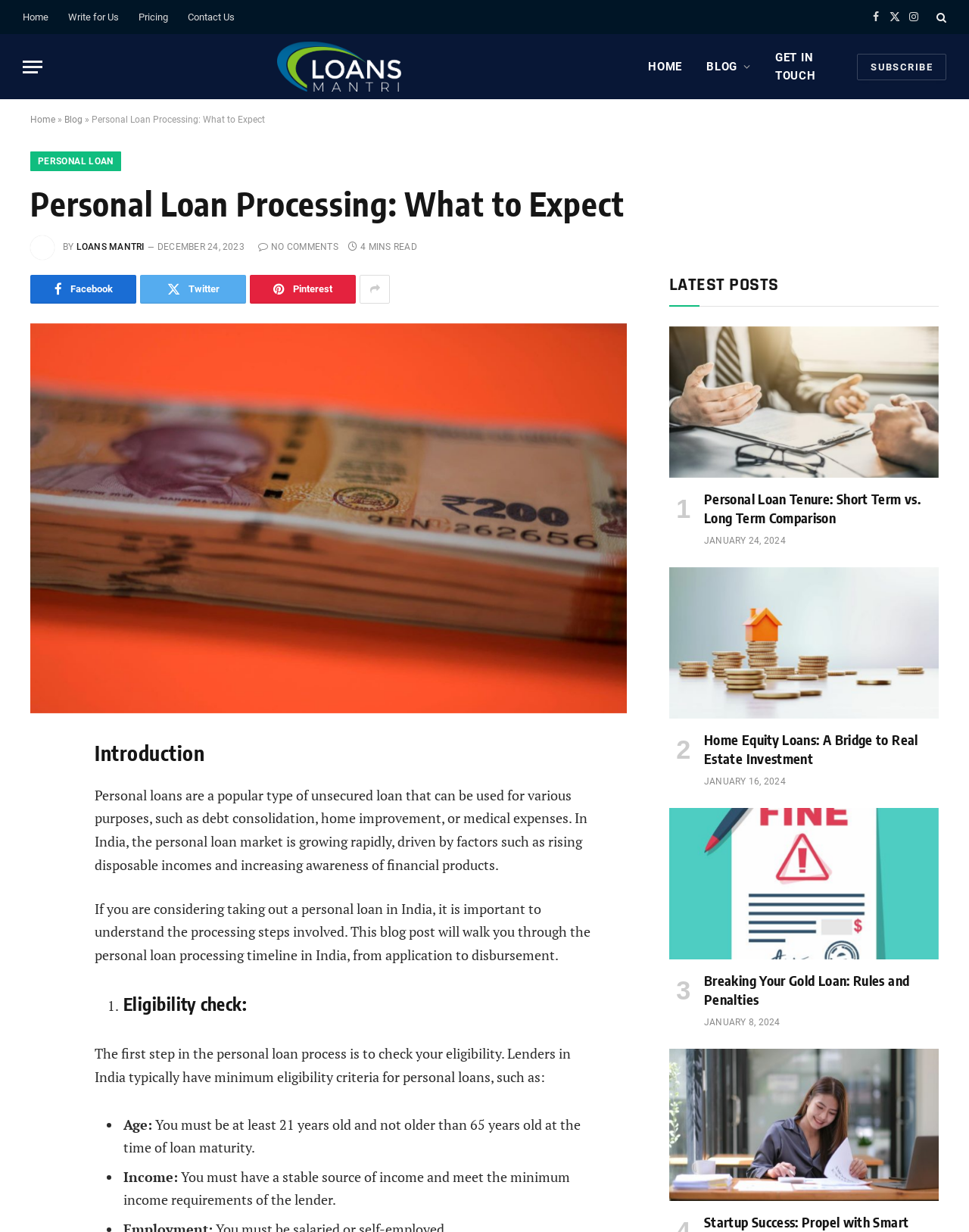Find and provide the bounding box coordinates for the UI element described with: "Nicola Cornick".

None